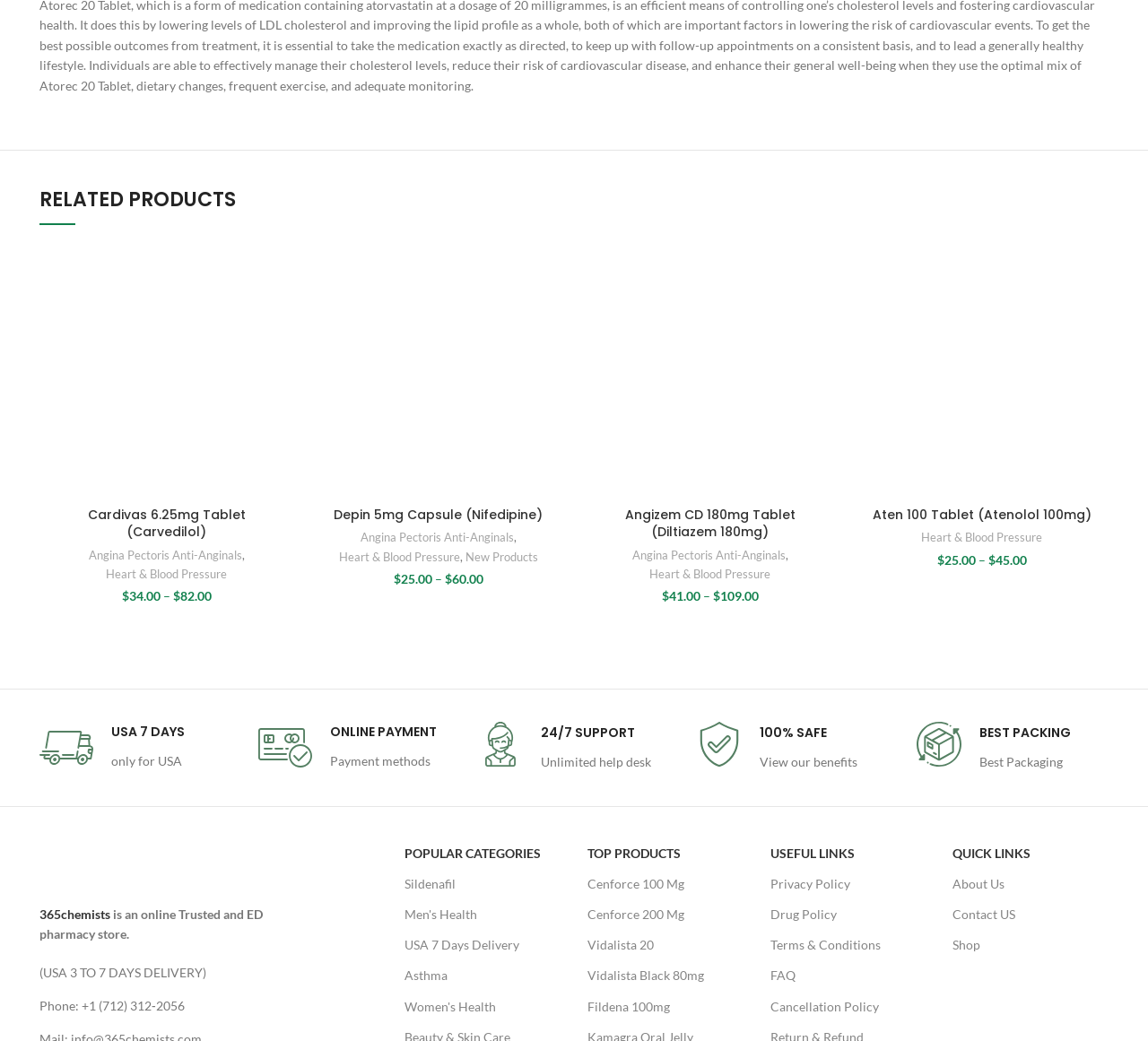From the element description: "24/7 SUPPORT Unlimited help desk", extract the bounding box coordinates of the UI element. The coordinates should be expressed as four float numbers between 0 and 1, in the order [left, top, right, bottom].

[0.416, 0.694, 0.567, 0.742]